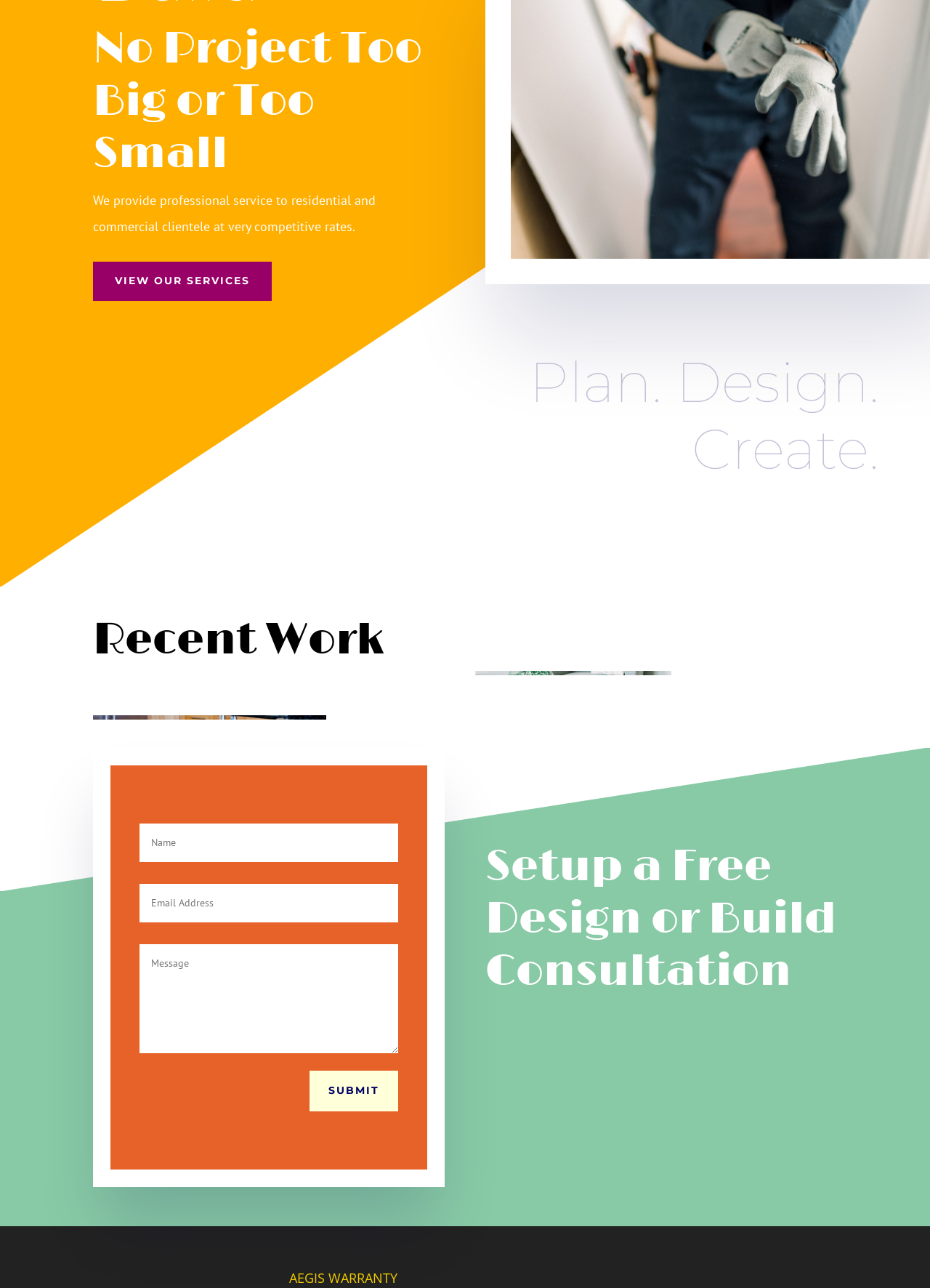Please answer the following question as detailed as possible based on the image: 
What is the purpose of the button?

The button element with the text 'SUBMIT' is likely used to submit the information entered in the textboxes, possibly for a consultation or inquiry.